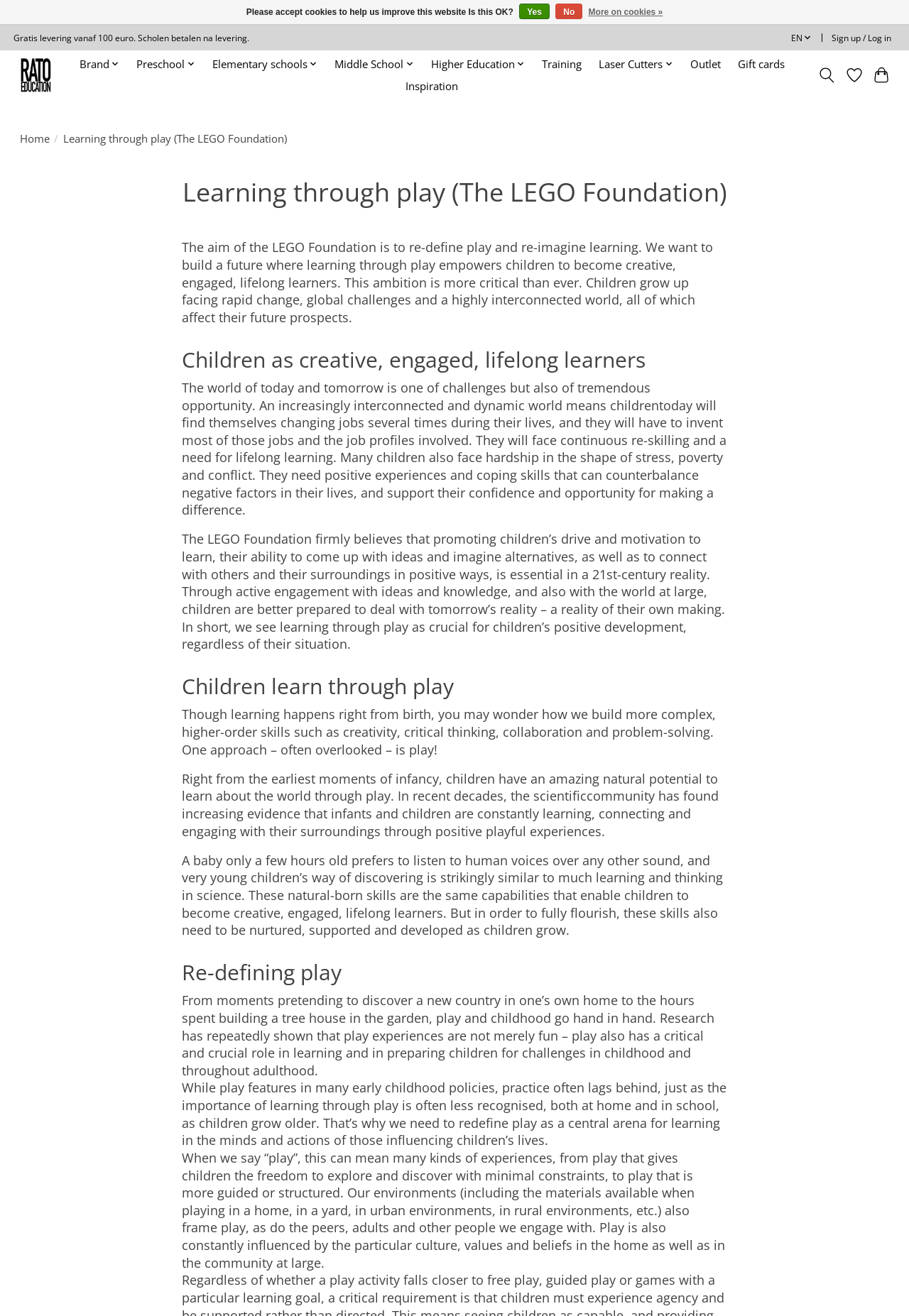By analyzing the image, answer the following question with a detailed response: What is the target audience of RATO Education?

The target audience of RATO Education is education and home users, as indicated by the meta description 'RATO Education sells STEM material for education and home users.'